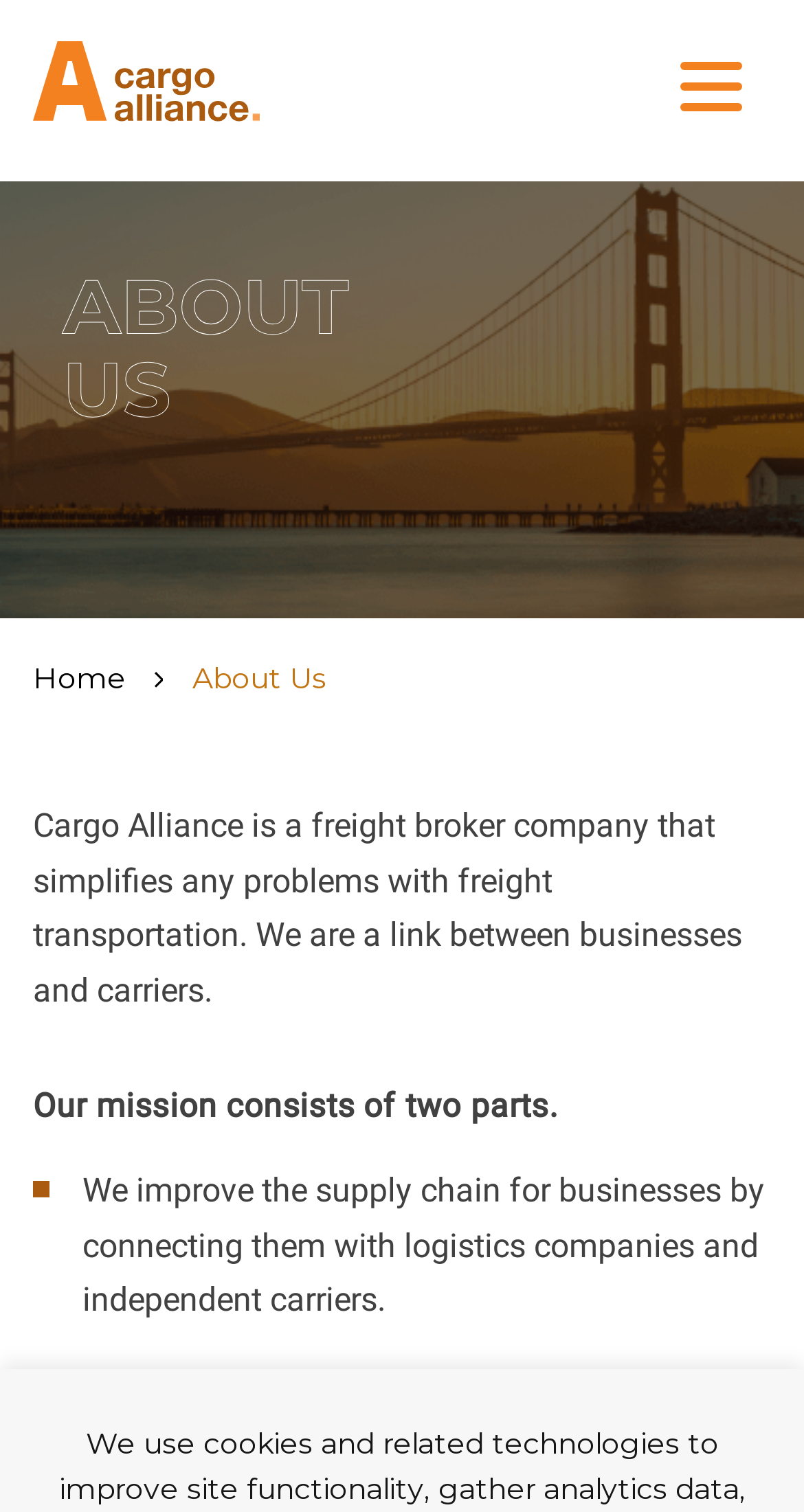From the given element description: "Service Areas", find the bounding box for the UI element. Provide the coordinates as four float numbers between 0 and 1, in the order [left, top, right, bottom].

[0.0, 0.396, 1.0, 0.453]